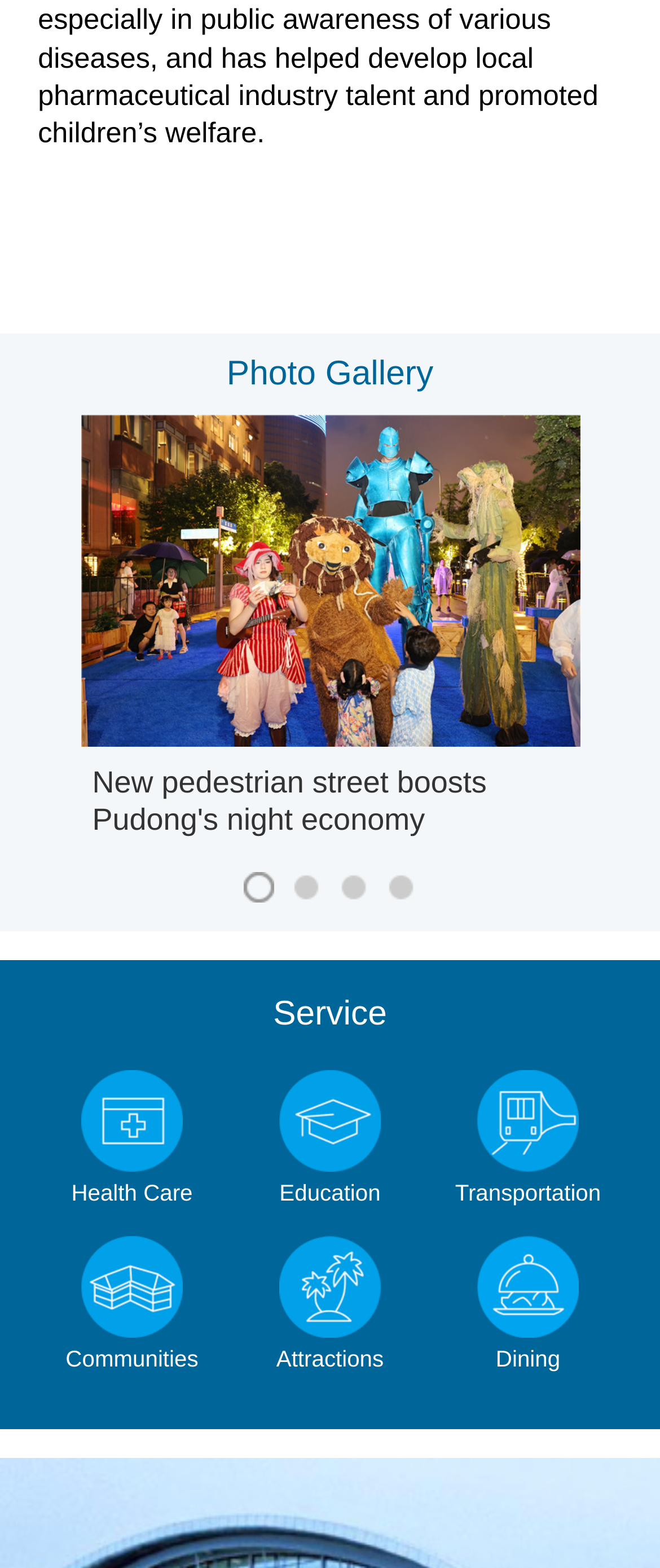Select the bounding box coordinates of the element I need to click to carry out the following instruction: "View Photo Gallery".

[0.343, 0.227, 0.657, 0.25]